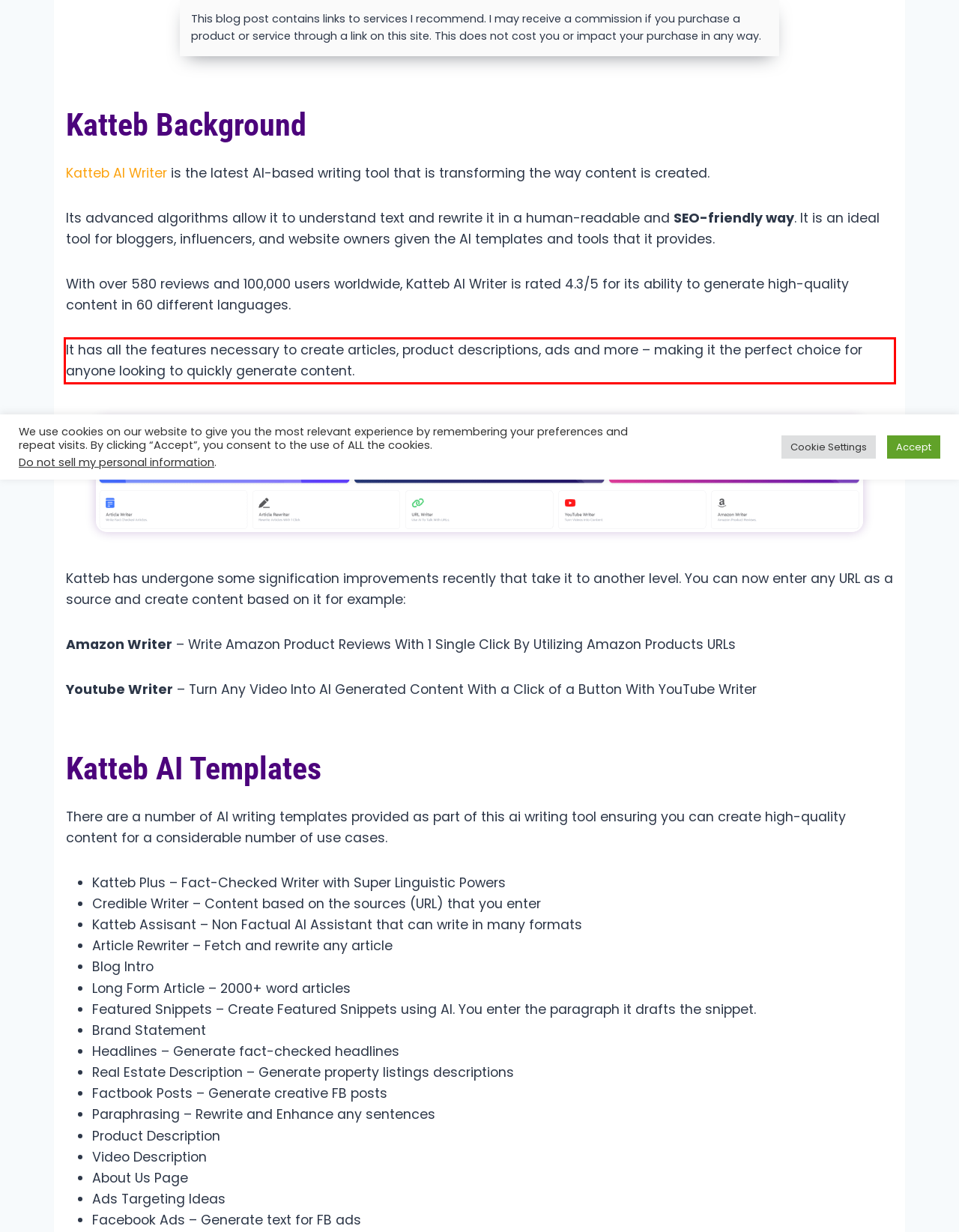You are given a screenshot showing a webpage with a red bounding box. Perform OCR to capture the text within the red bounding box.

It has all the features necessary to create articles, product descriptions, ads and more – making it the perfect choice for anyone looking to quickly generate content.